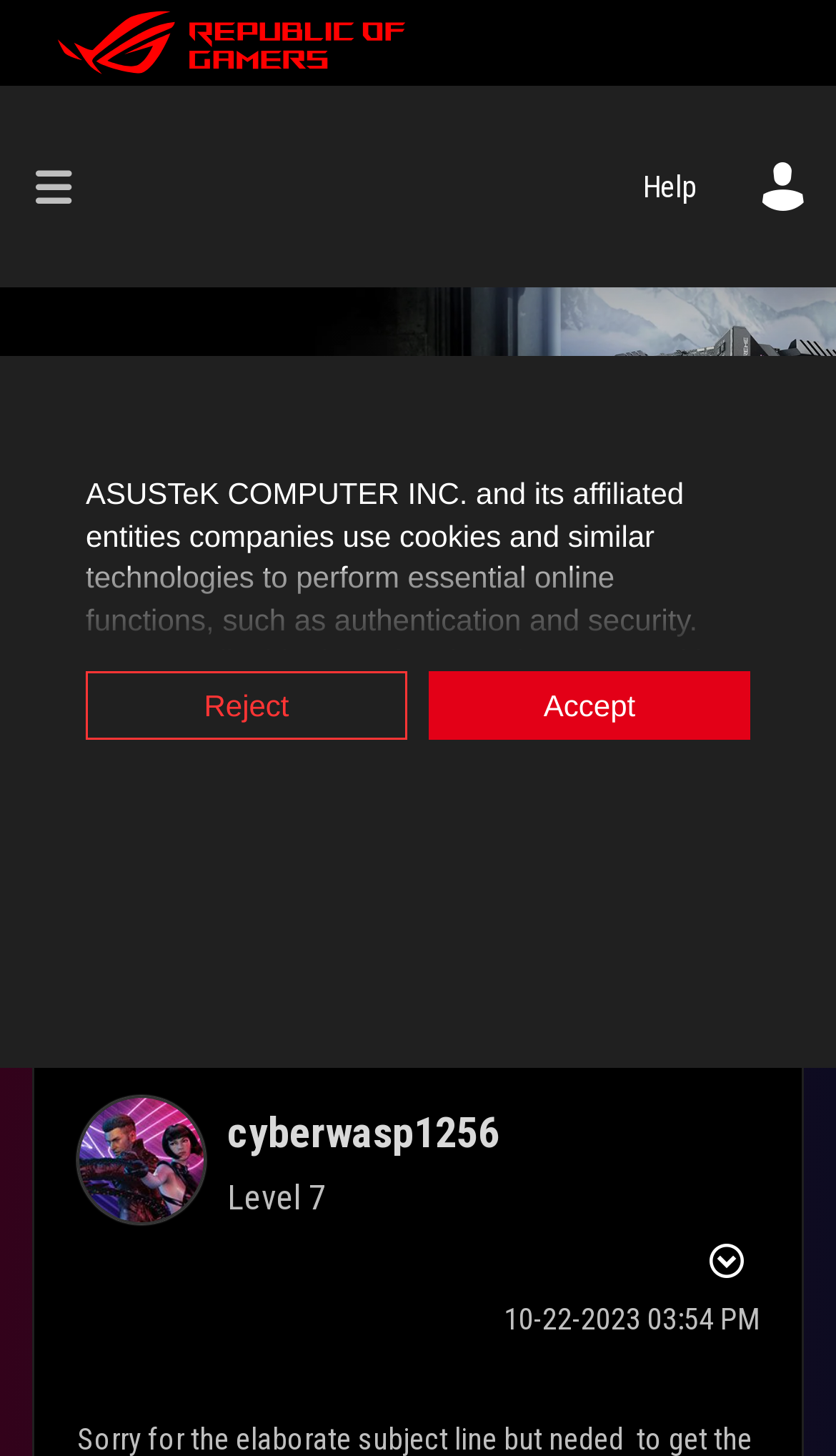Determine the bounding box coordinates for the element that should be clicked to follow this instruction: "Explore the Calendar Chronicles category". The coordinates should be given as four float numbers between 0 and 1, in the format [left, top, right, bottom].

None